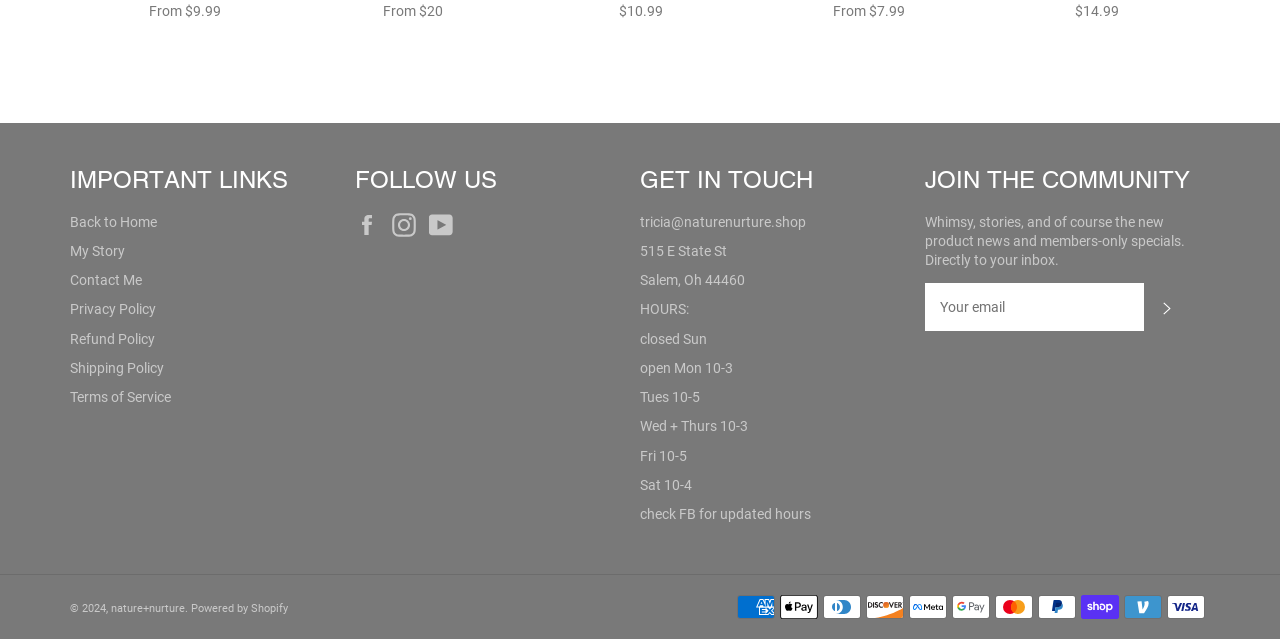What social media platforms can you follow?
Answer the question with as much detail as you can, using the image as a reference.

I found the social media platforms by looking at the 'FOLLOW US' section, where it lists the links to Facebook, Instagram, and YouTube.